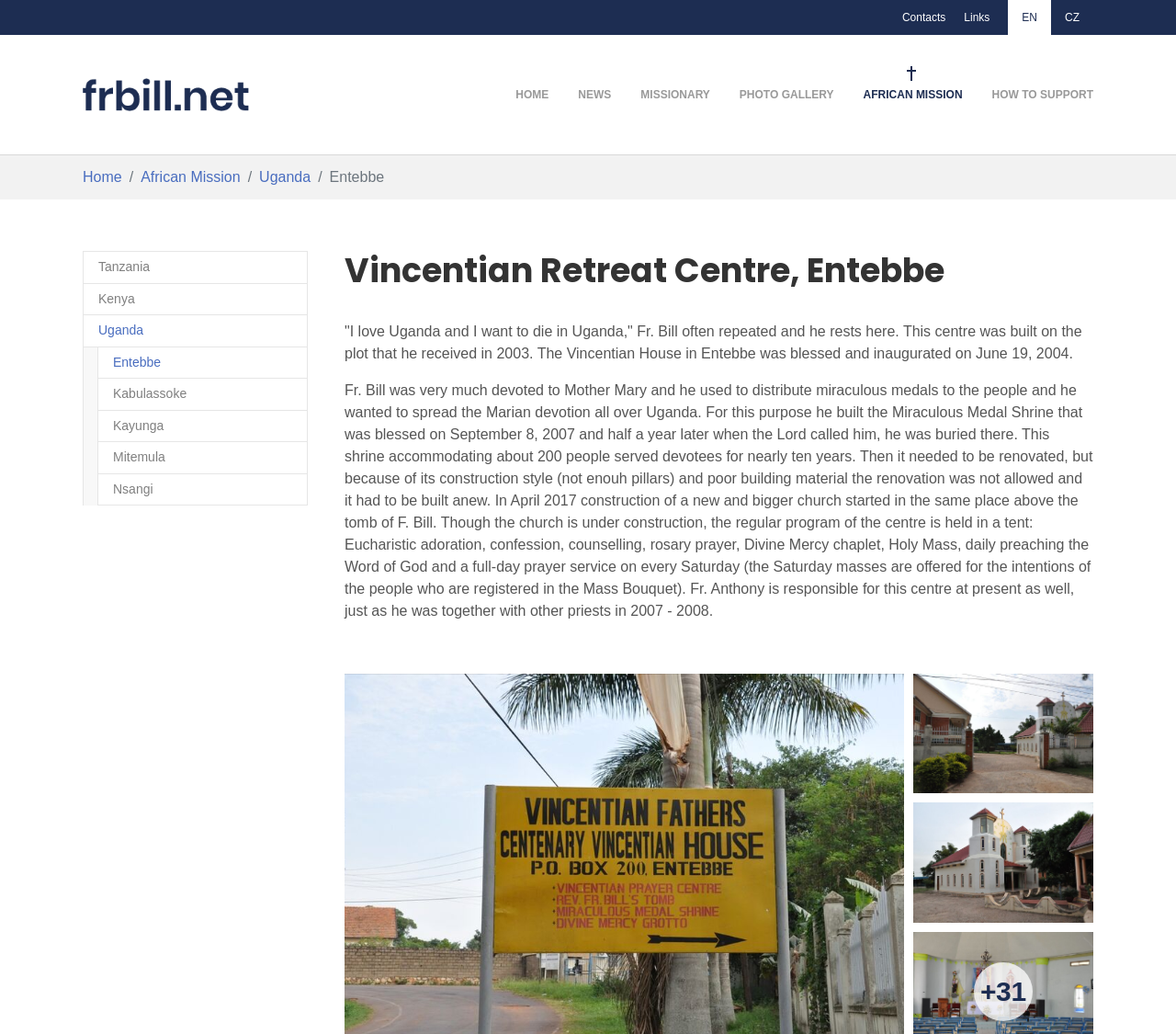Show the bounding box coordinates of the region that should be clicked to follow the instruction: "View the 'PHOTO GALLERY'."

[0.616, 0.034, 0.722, 0.149]